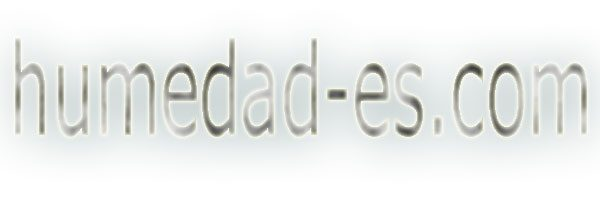What kind of approach does the website take?
Using the picture, provide a one-word or short phrase answer.

Professional